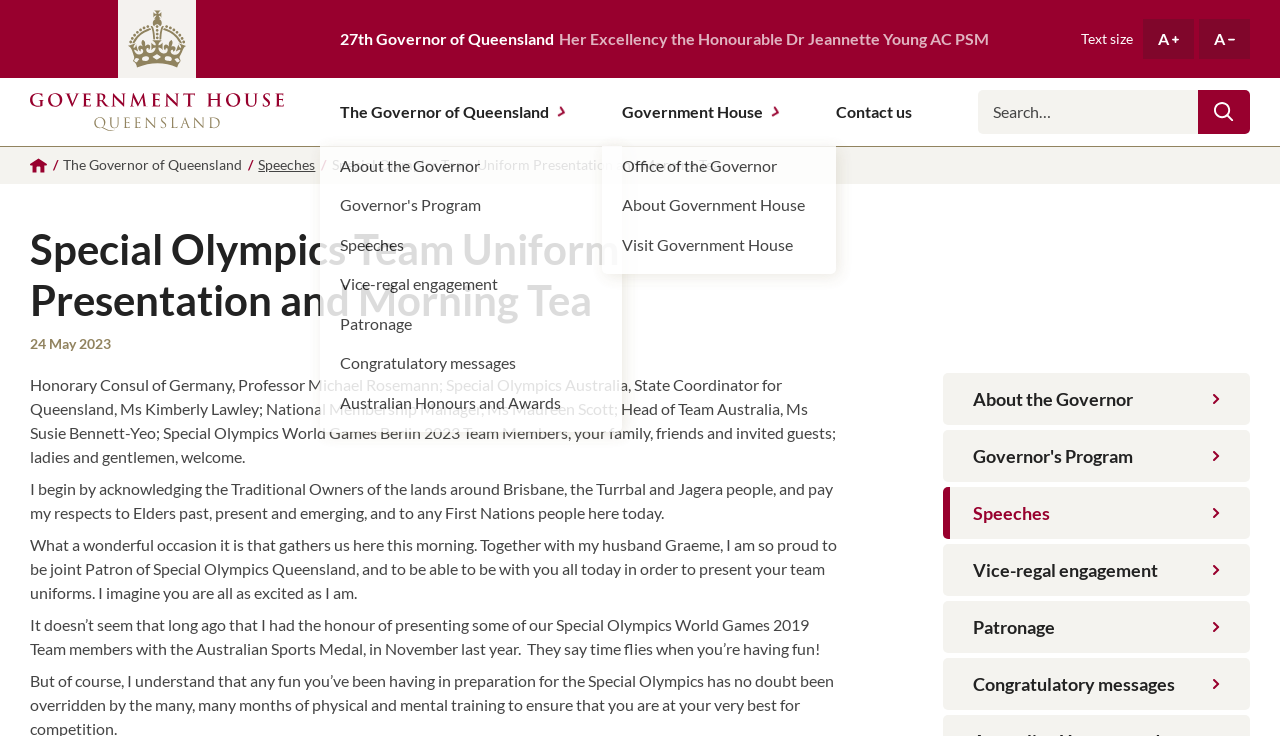Provide the bounding box coordinates of the HTML element this sentence describes: "parent_node: Search name="q" placeholder="Search…"".

[0.764, 0.122, 0.936, 0.182]